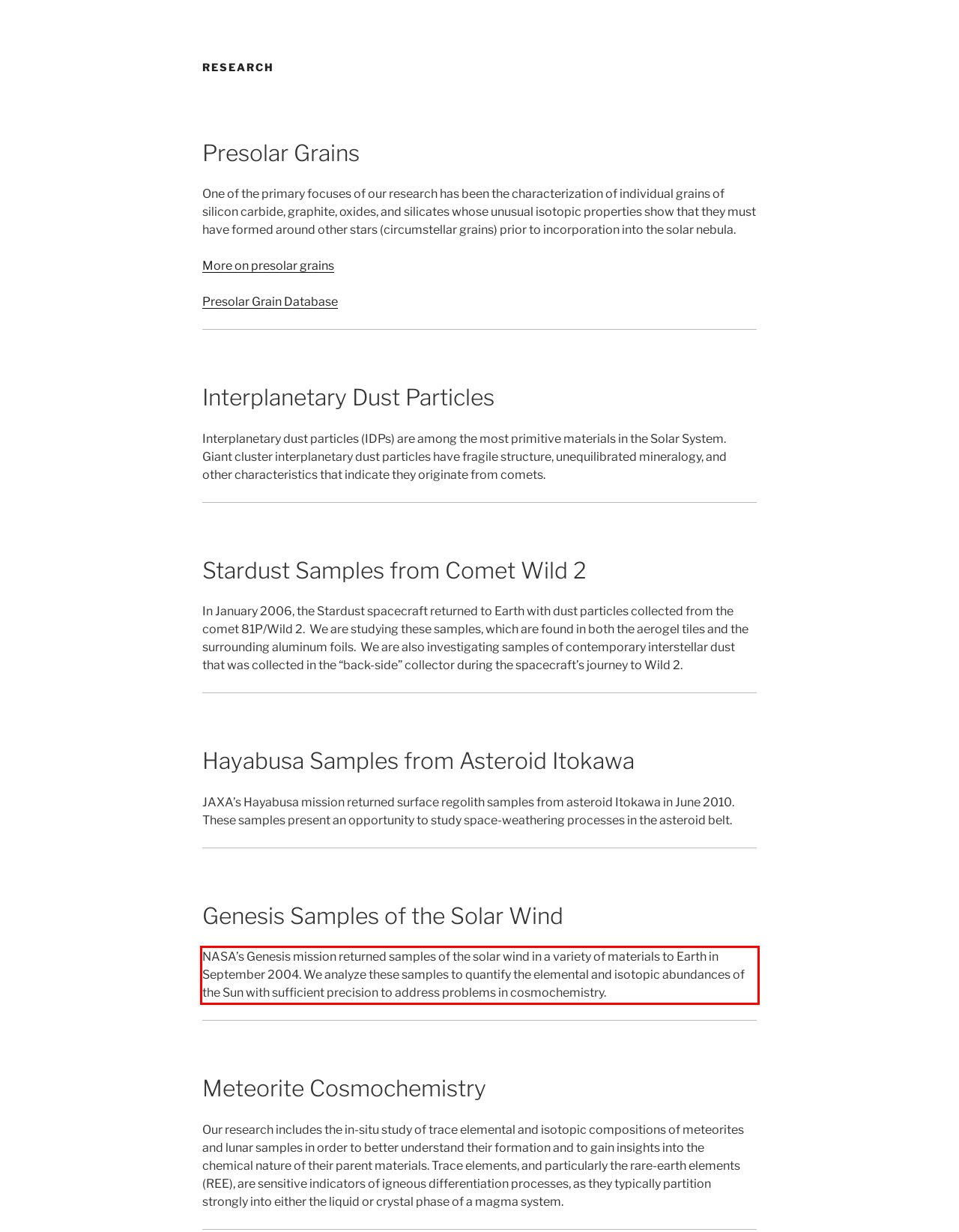Identify the text inside the red bounding box on the provided webpage screenshot by performing OCR.

NASA’s Genesis mission returned samples of the solar wind in a variety of materials to Earth in September 2004. We analyze these samples to quantify the elemental and isotopic abundances of the Sun with sufficient precision to address problems in cosmochemistry.